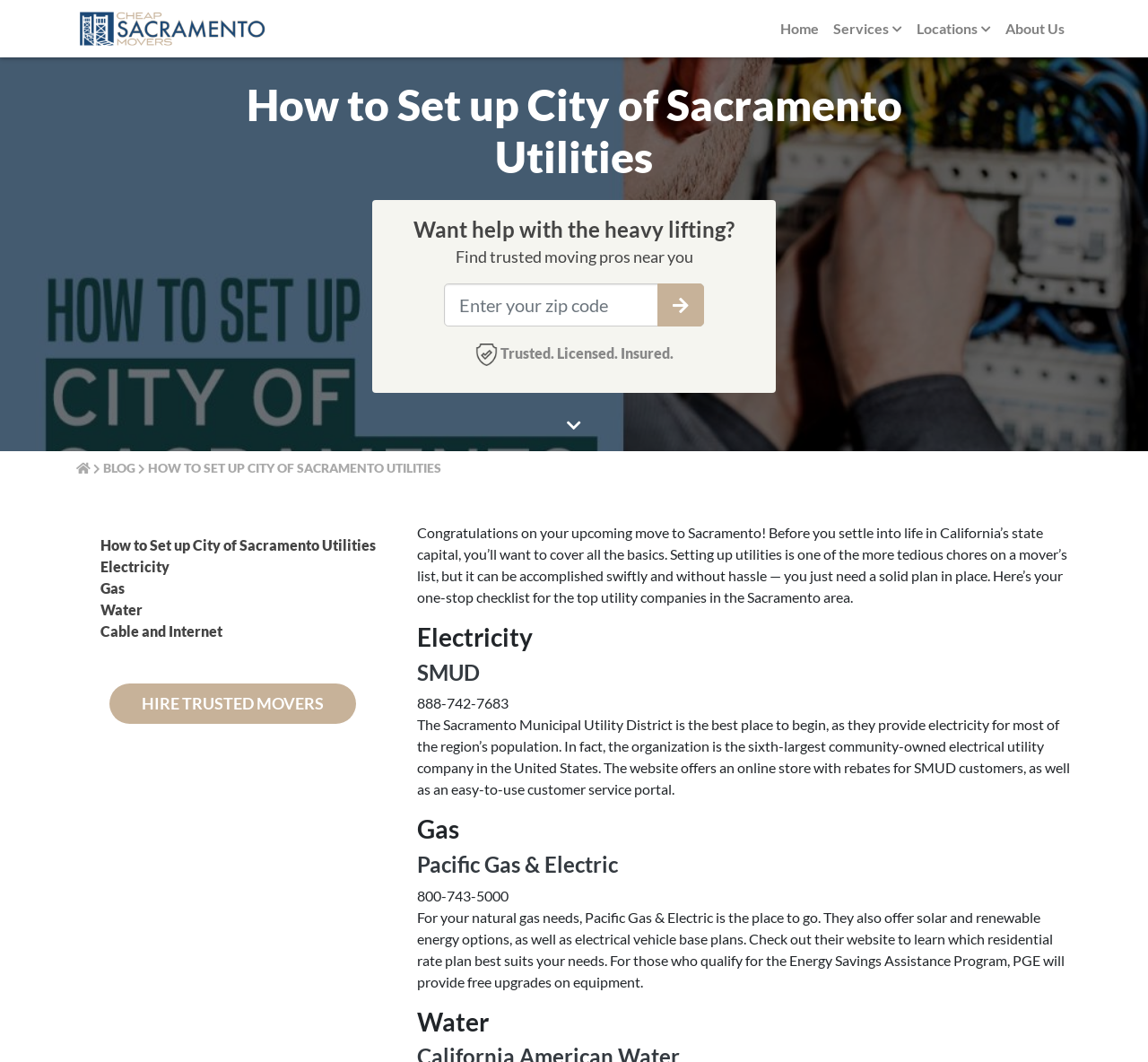Carefully examine the image and provide an in-depth answer to the question: What is the purpose of the 'Enter your zip code' textbox?

The 'Enter your zip code' textbox is likely used to find trusted moving professionals in the user's area, as indicated by the surrounding text 'Want help with the heavy lifting? Find trusted moving pros near you'.